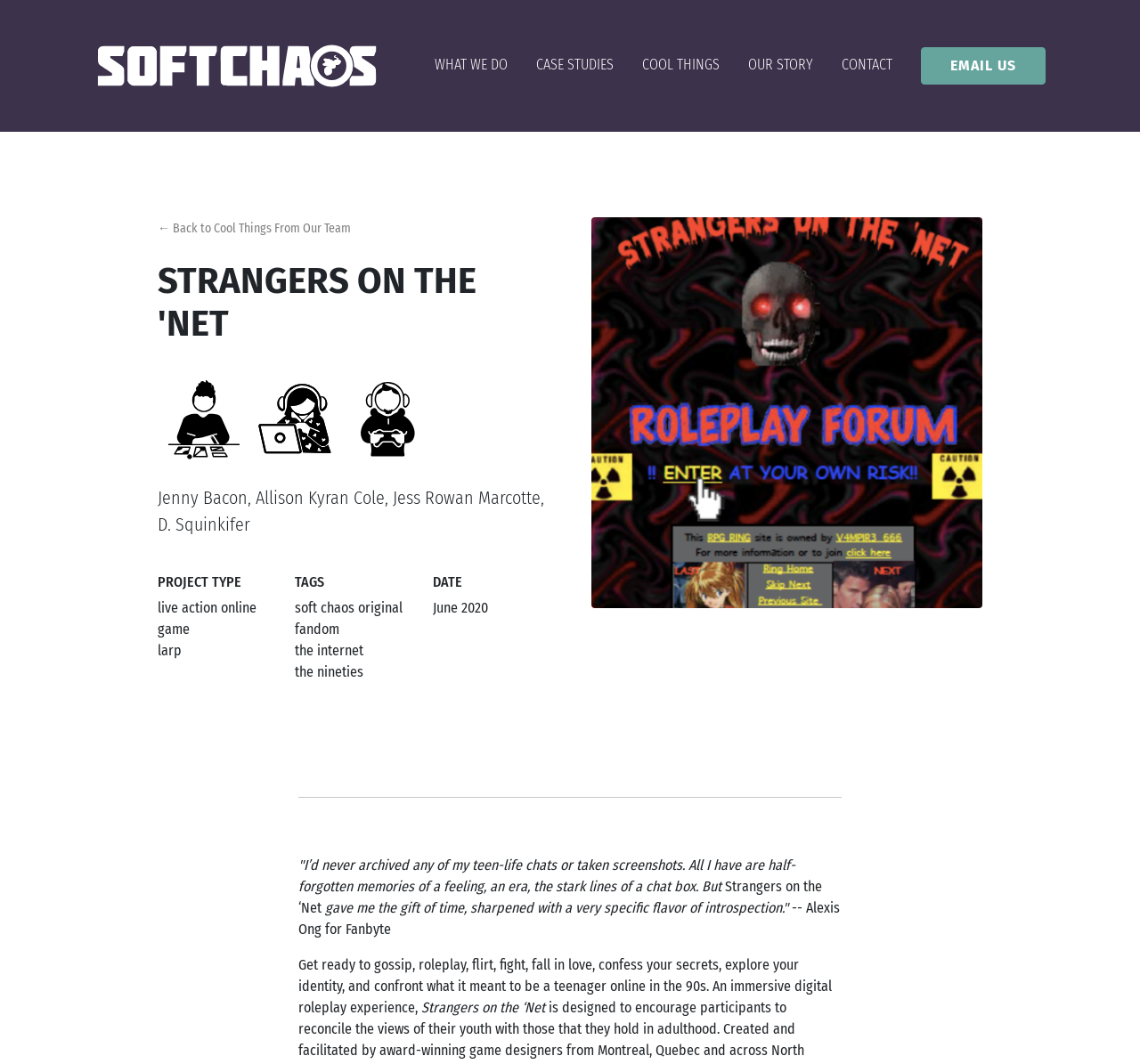Please find and report the primary heading text from the webpage.

STRANGERS ON THE 'NET